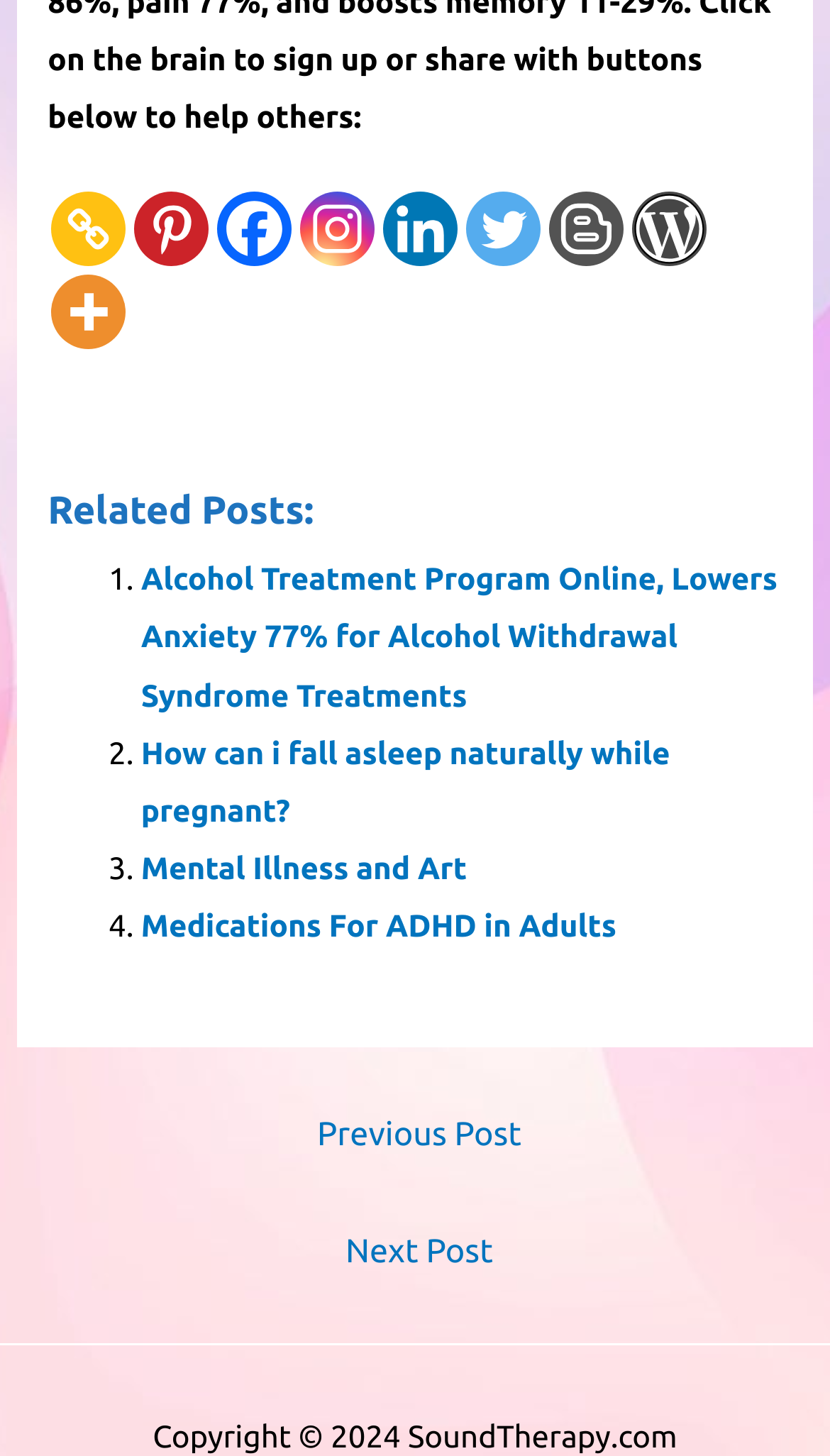Use a single word or phrase to answer the question: What is the domain name of the website?

SoundTherapy.com